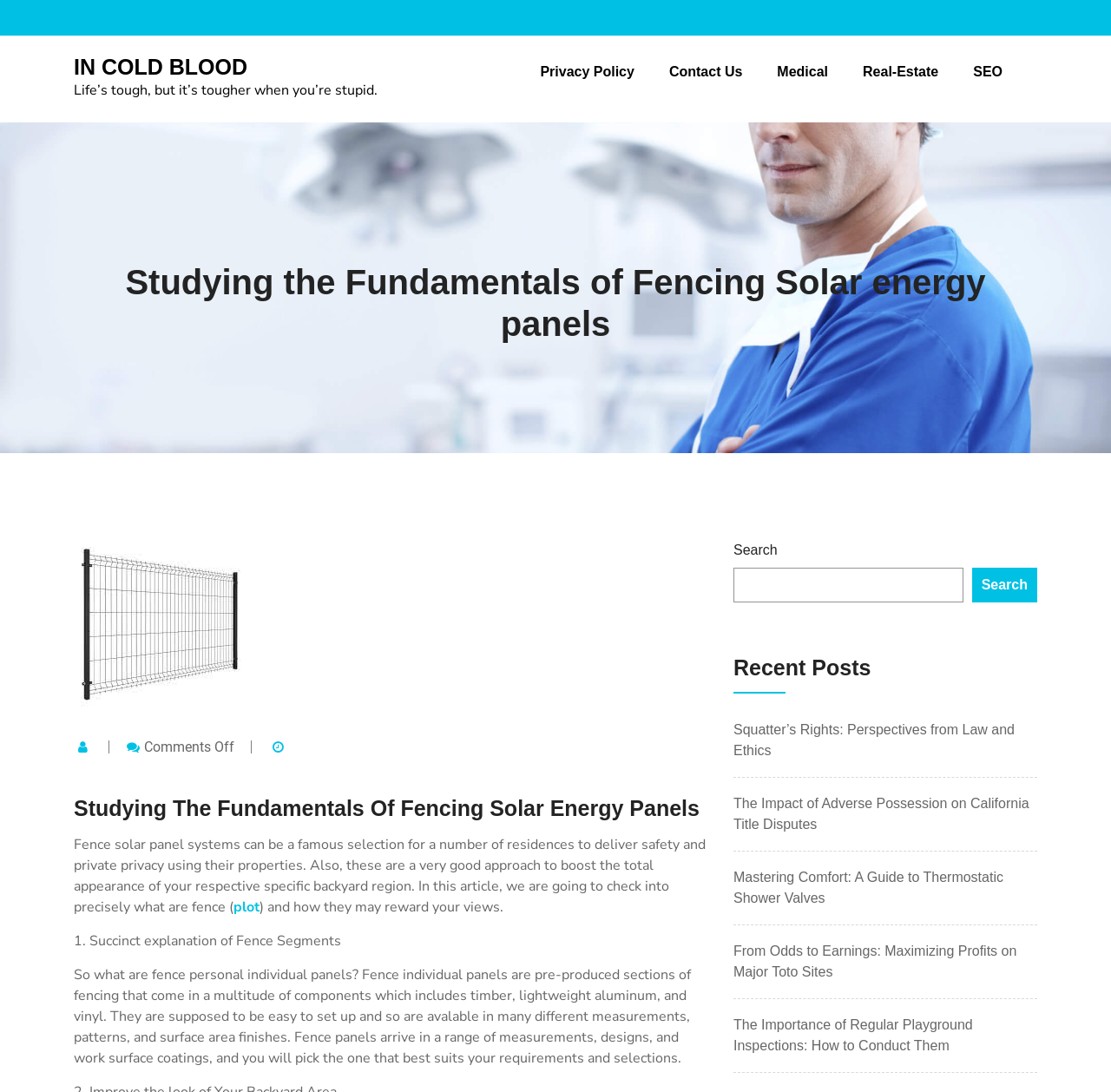Can you pinpoint the bounding box coordinates for the clickable element required for this instruction: "Visit the 'SEO' page"? The coordinates should be four float numbers between 0 and 1, i.e., [left, top, right, bottom].

[0.876, 0.041, 0.902, 0.091]